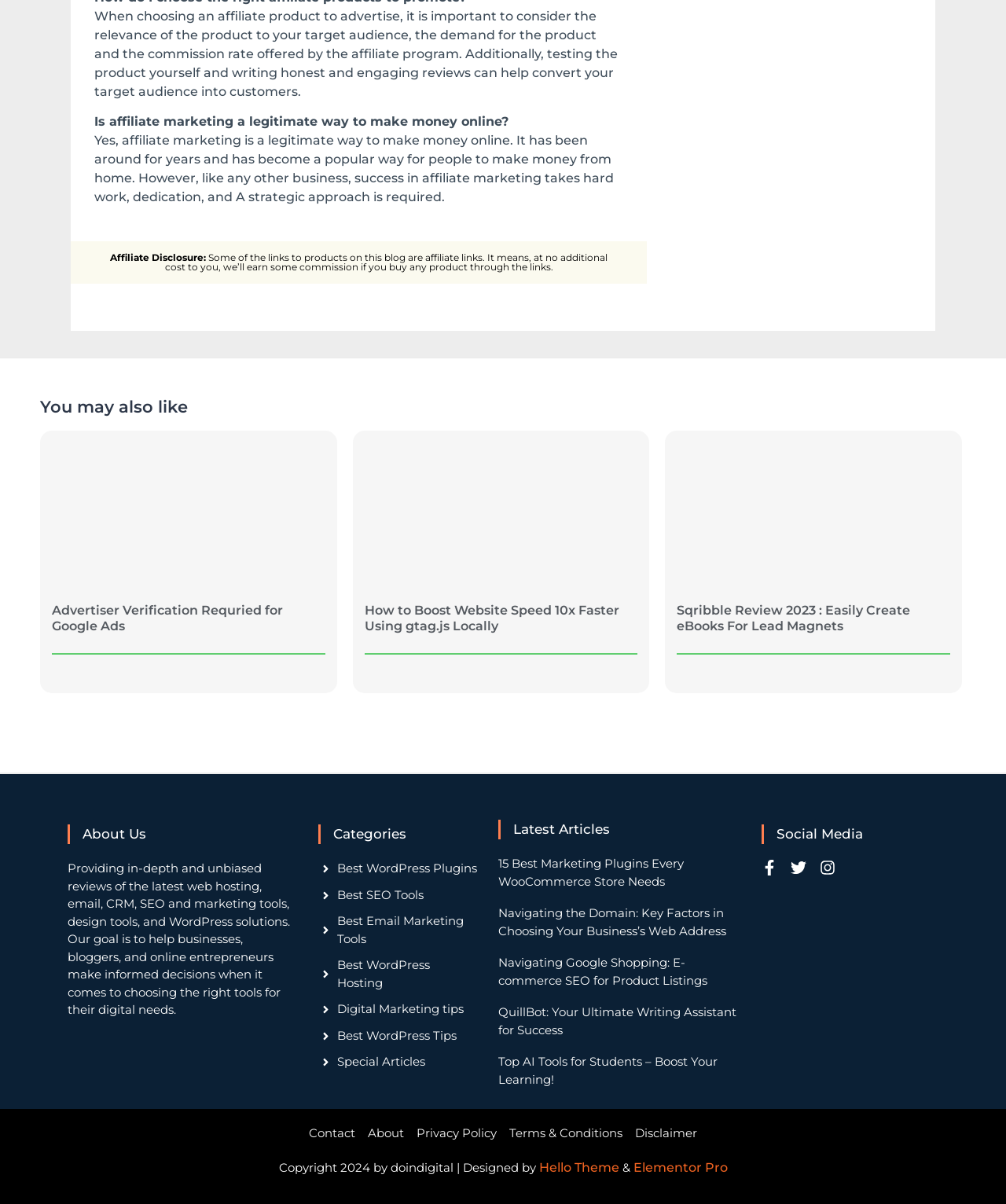What is the purpose of this website?
Please respond to the question with a detailed and thorough explanation.

Based on the content of the webpage, it appears that the website is dedicated to providing in-depth and unbiased reviews of various digital tools, including web hosting, email, CRM, SEO, and marketing tools, as well as WordPress solutions. The website aims to help businesses, bloggers, and online entrepreneurs make informed decisions when choosing the right tools for their digital needs.